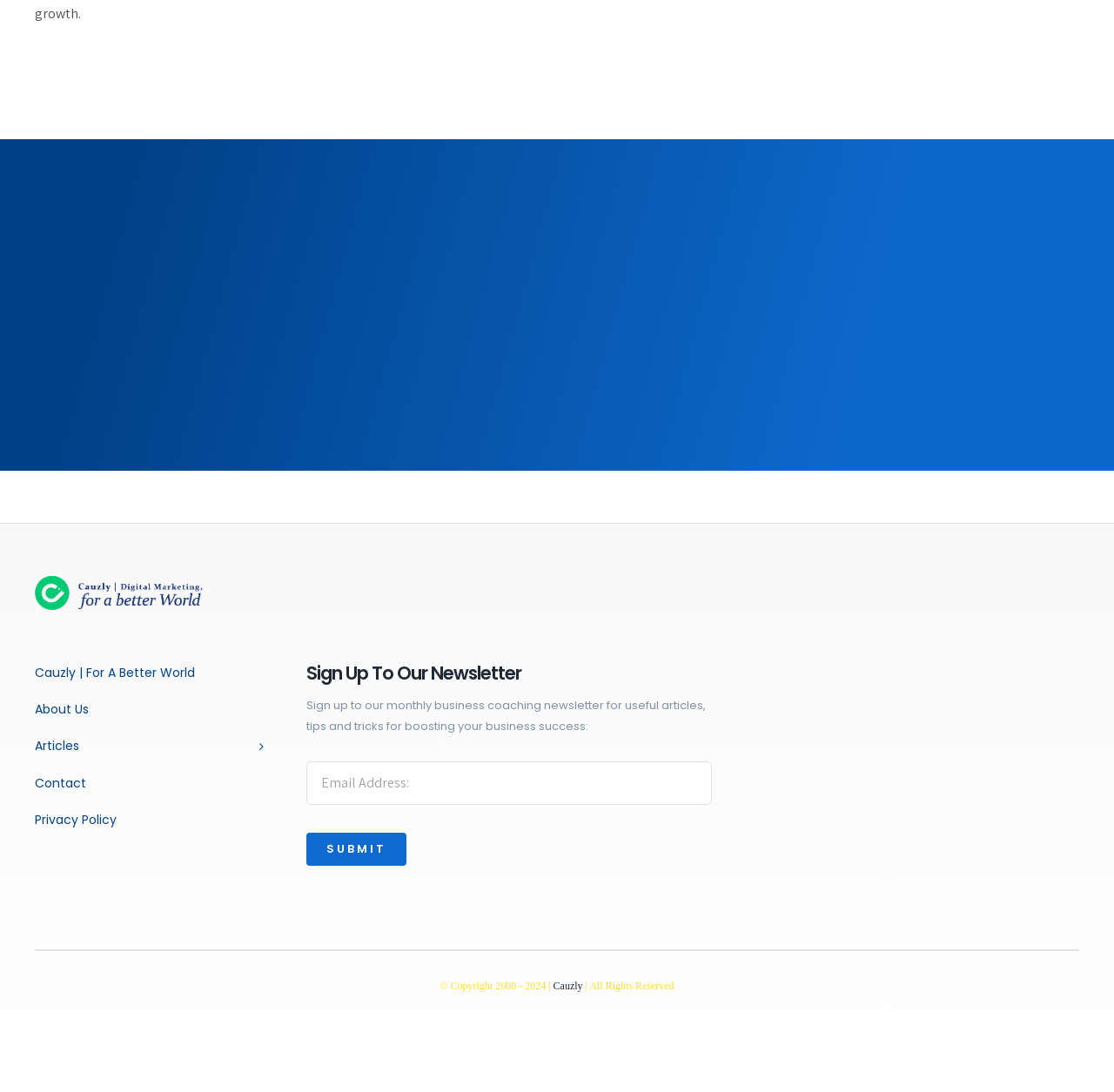Please identify the bounding box coordinates of the clickable element to fulfill the following instruction: "Submit the form". The coordinates should be four float numbers between 0 and 1, i.e., [left, top, right, bottom].

[0.275, 0.763, 0.365, 0.793]